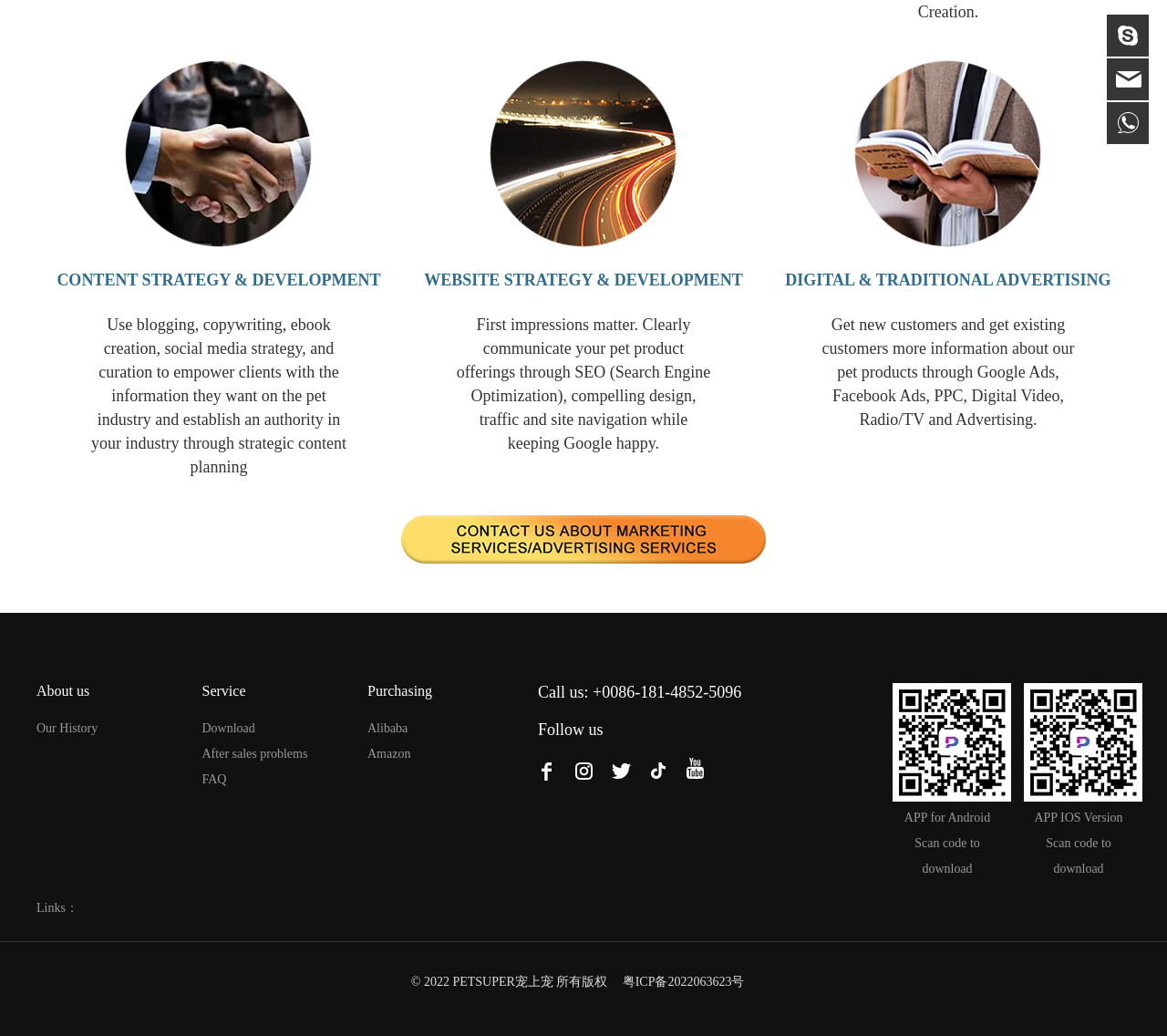Find the bounding box of the element with the following description: "parent_node: Call us: +0086-181-4852-5096". The coordinates must be four float numbers between 0 and 1, formatted as [left, top, right, bottom].

[0.523, 0.732, 0.552, 0.761]